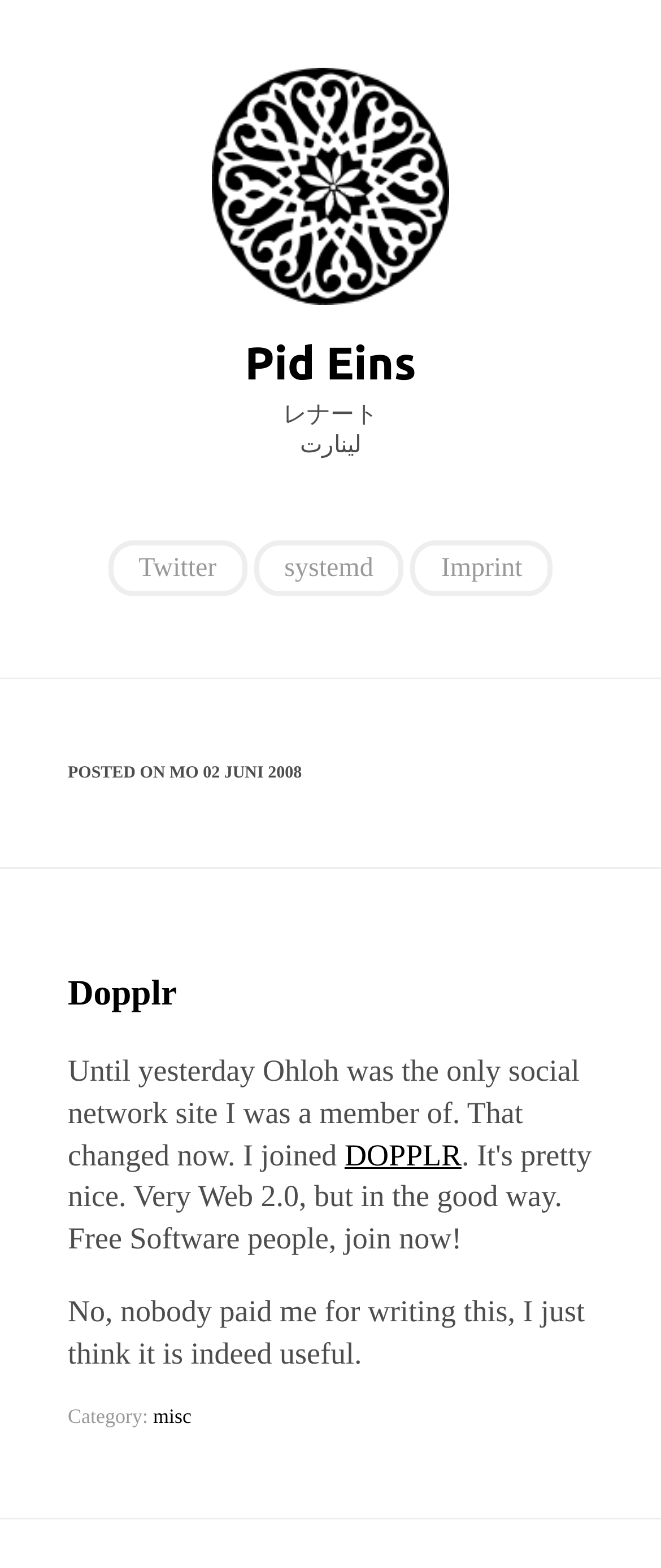Given the element description Pid Eins, identify the bounding box coordinates for the UI element on the webpage screenshot. The format should be (top-left x, top-left y, bottom-right x, bottom-right y), with values between 0 and 1.

[0.37, 0.216, 0.63, 0.248]